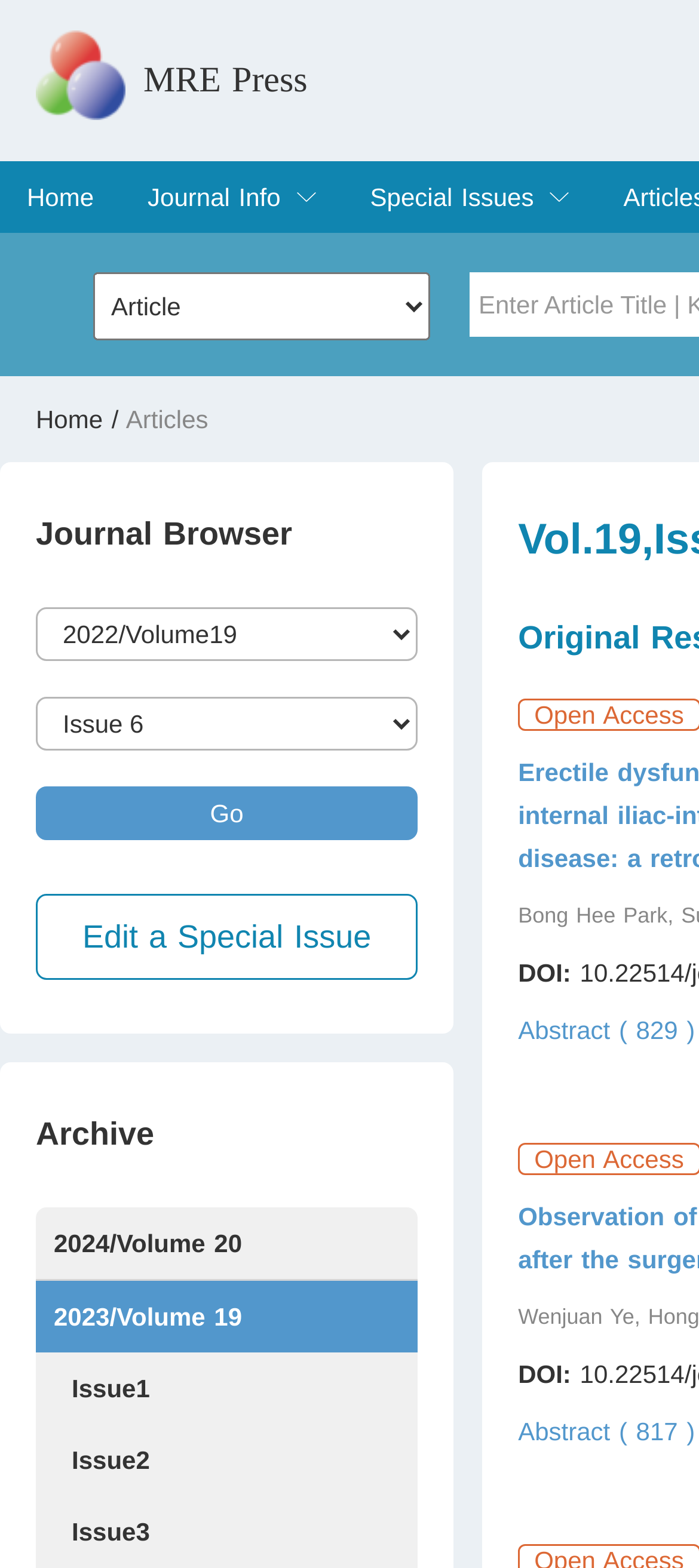Determine the bounding box coordinates of the clickable region to execute the instruction: "Browse the journal by volume". The coordinates should be four float numbers between 0 and 1, denoted as [left, top, right, bottom].

[0.051, 0.387, 0.598, 0.422]